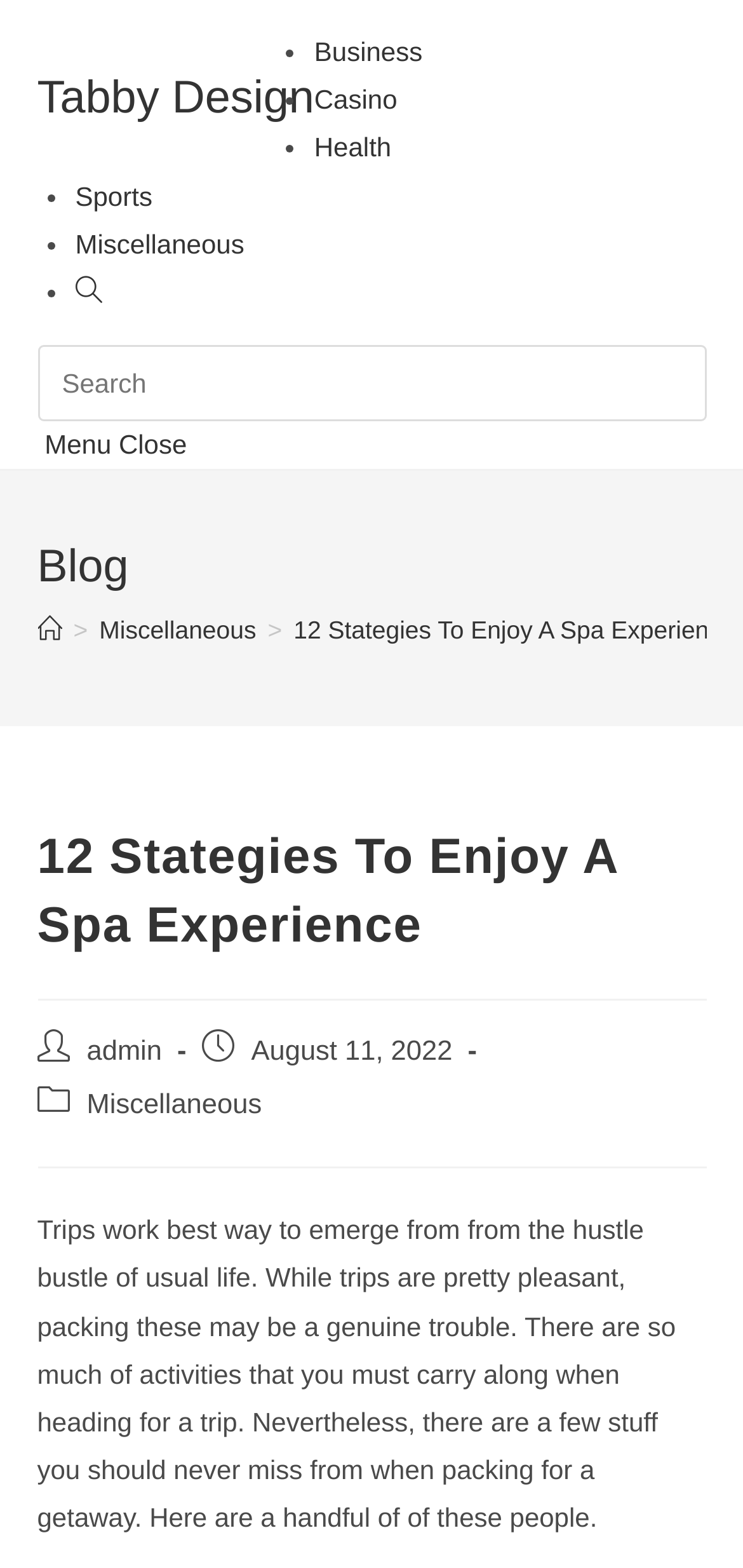Determine the bounding box coordinates for the area that should be clicked to carry out the following instruction: "go to Home page".

[0.05, 0.183, 0.083, 0.201]